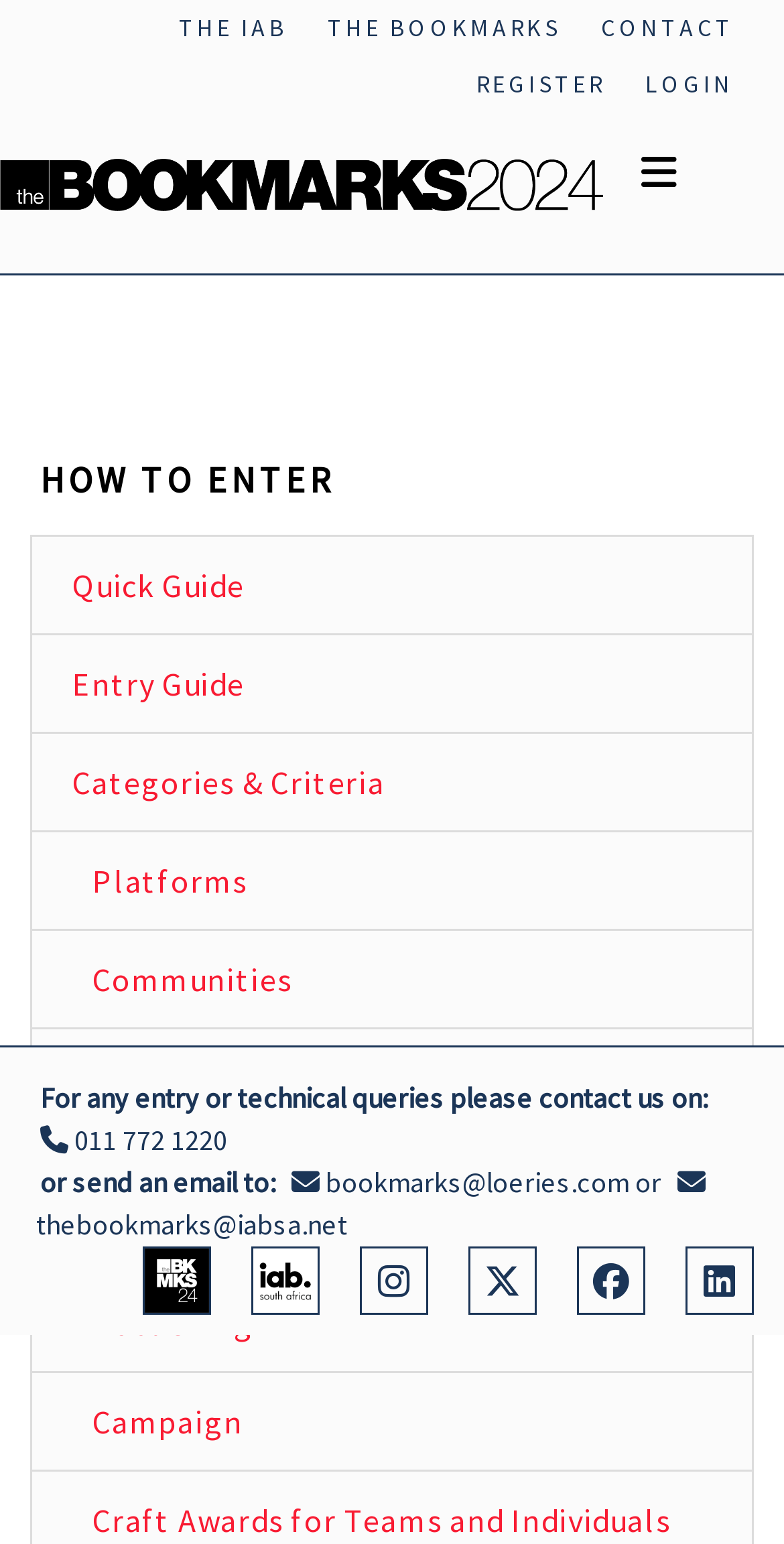Find the bounding box coordinates of the element I should click to carry out the following instruction: "View Purpose and Values".

None